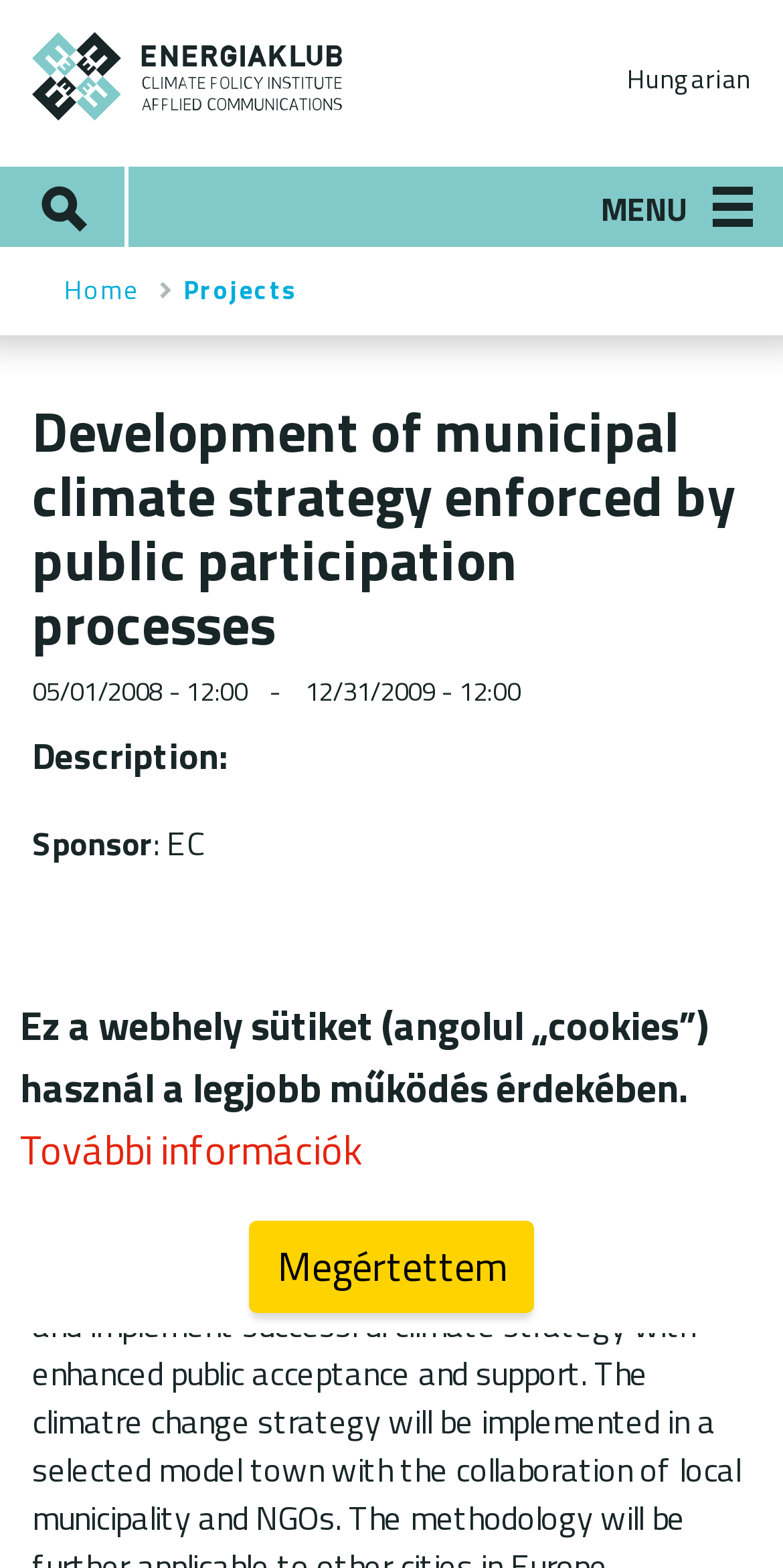Who is the sponsor of this project?
Use the information from the screenshot to give a comprehensive response to the question.

I found the answer by looking at the 'Sponsor' section of the project description, which is located above the 'Partners' section. The 'Sponsor' section has a static text that says 'EC'.